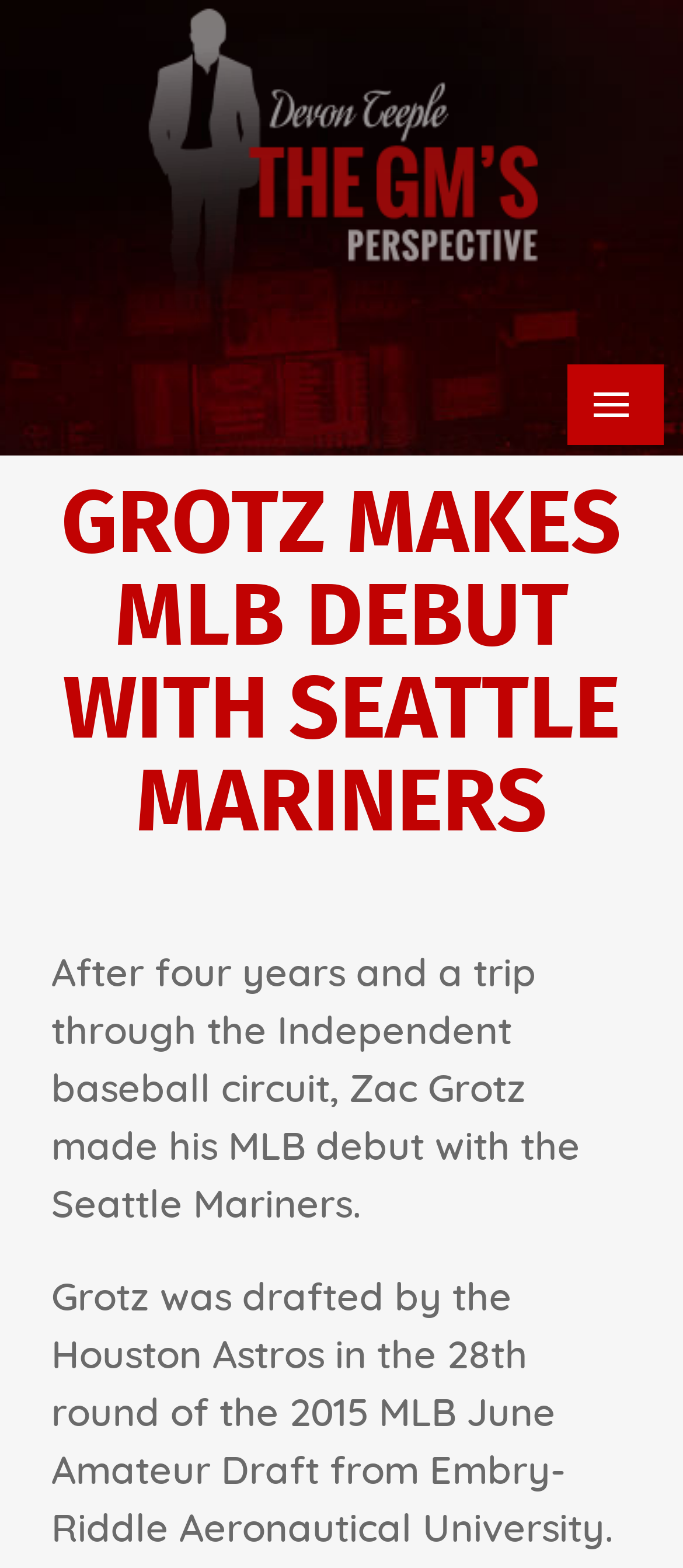Extract the main title from the webpage.

GROTZ MAKES MLB DEBUT WITH SEATTLE MARINERS